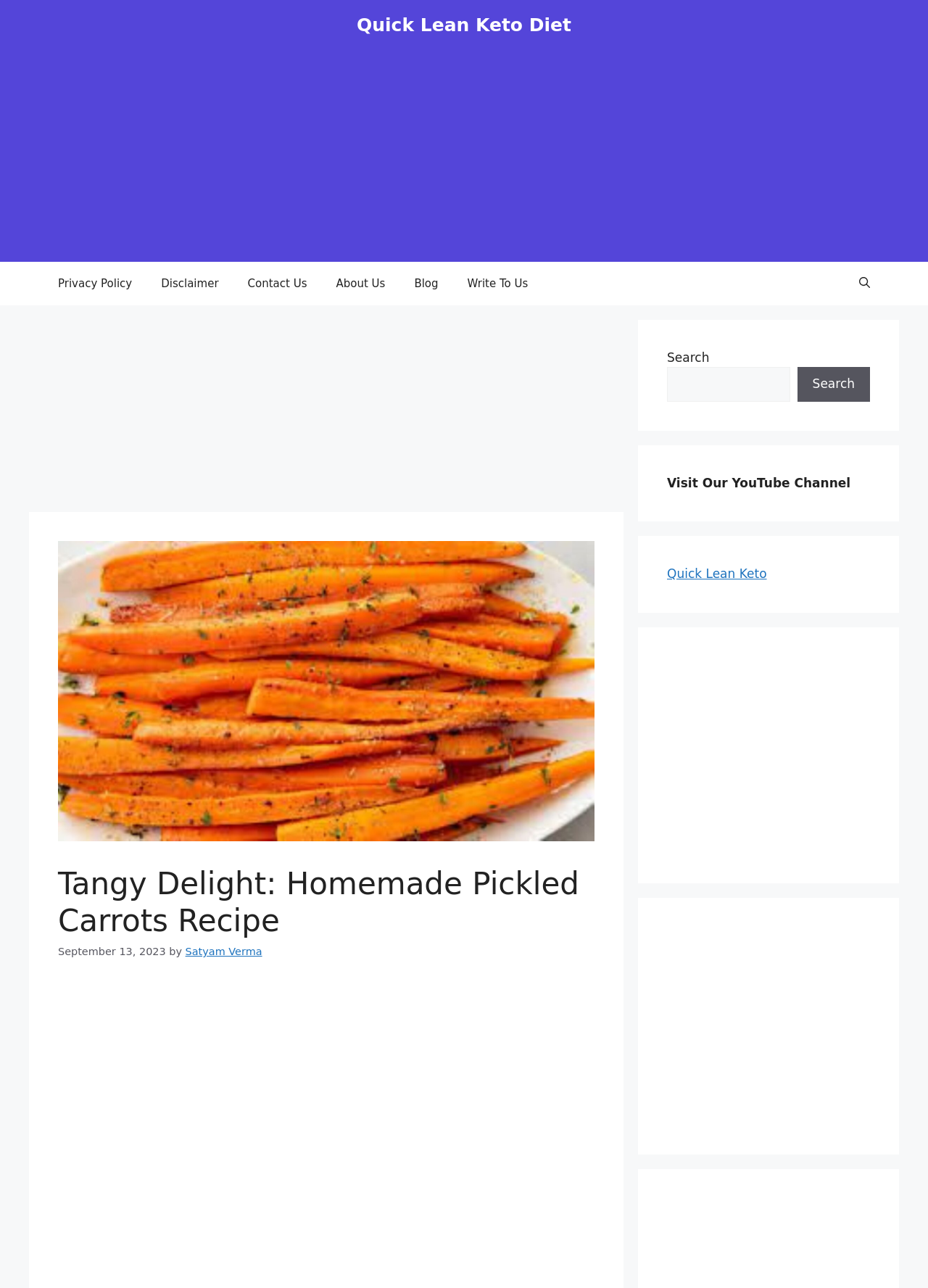Find the bounding box coordinates of the element to click in order to complete this instruction: "Read the disclaimer". The bounding box coordinates must be four float numbers between 0 and 1, denoted as [left, top, right, bottom].

[0.158, 0.203, 0.251, 0.237]